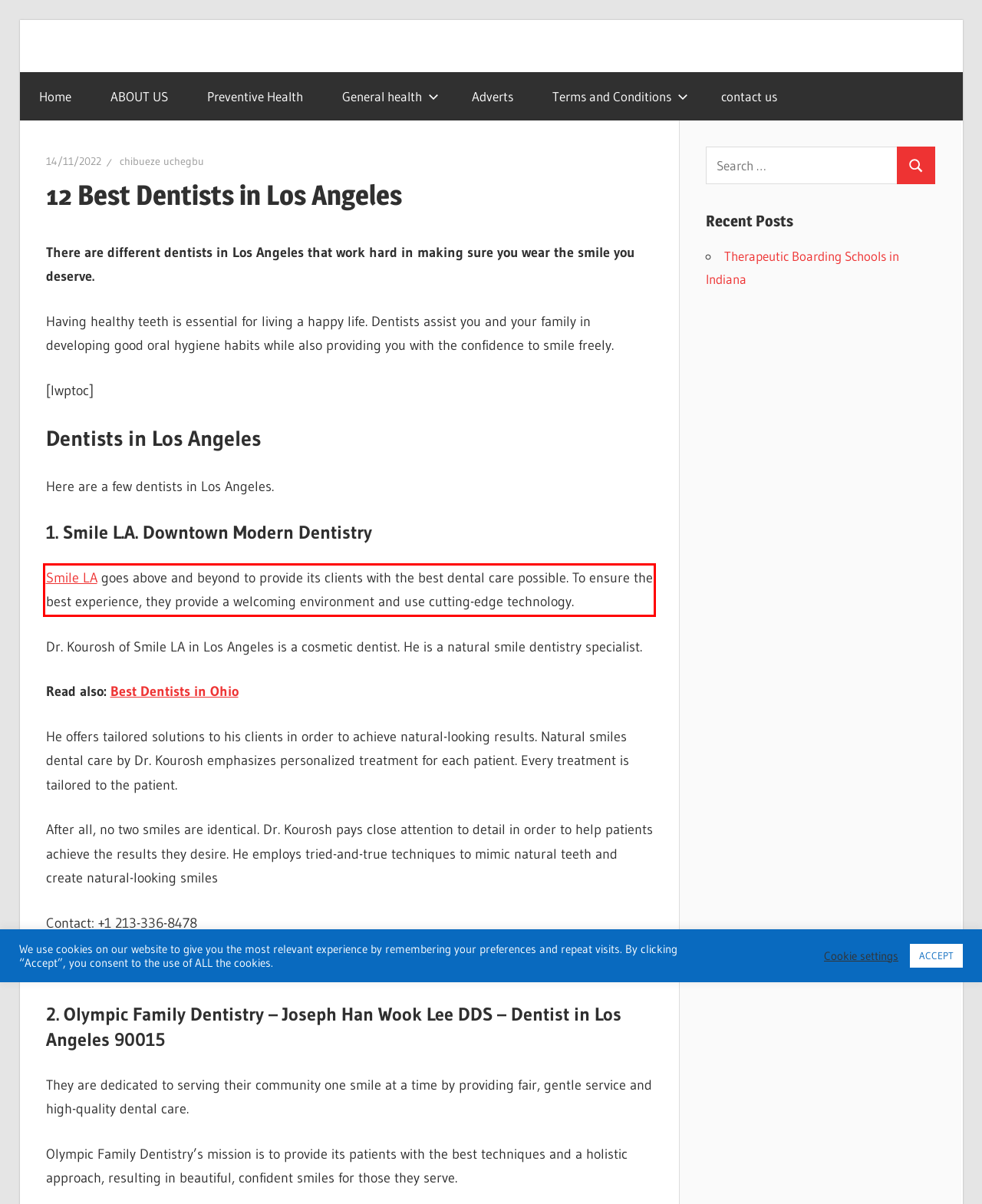Please extract the text content within the red bounding box on the webpage screenshot using OCR.

Smile LA goes above and beyond to provide its clients with the best dental care possible. To ensure the best experience, they provide a welcoming environment and use cutting-edge technology.